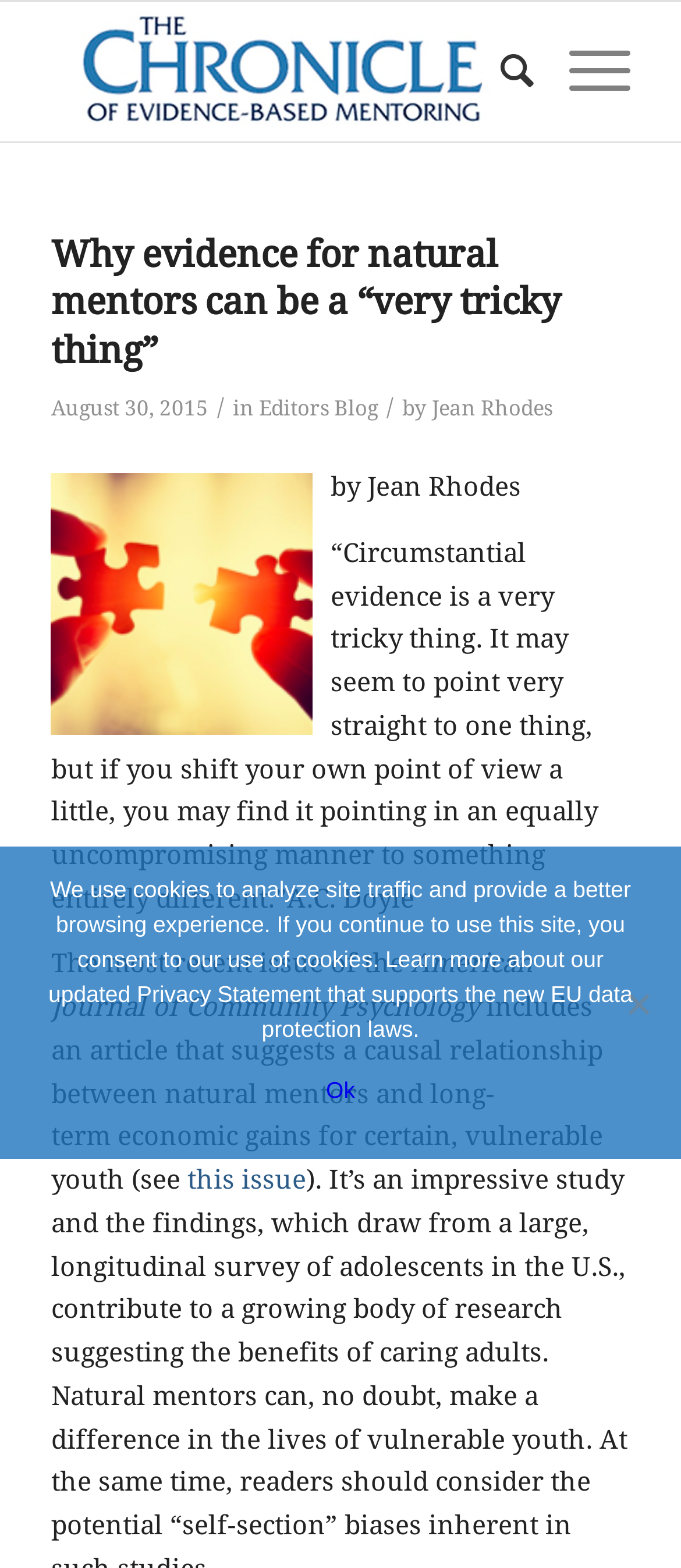Offer a meticulous description of the webpage's structure and content.

The webpage is an article from The Chronicle of Evidence-Based Mentoring, with a title "Why evidence for natural mentors can be a “very tricky thing”". At the top left corner, there is a logo of The Chronicle of Evidence-Based Mentoring. On the top right corner, there are two menu items: "Search" and "Menu". 

Below the logo, there is a header section that contains the article title, a timestamp "August 30, 2015", and information about the author "Jean Rhodes" and the category "Editors Blog". 

Below the header section, there is an image, likely a screenshot, with a caption "by Jean Rhodes". The main content of the article starts below the image, with a quote from A.C. Doyle. The article then discusses an issue of the American Journal of Community Psychology, which includes an article about the relationship between natural mentors and long-term economic gains for certain youth. There is a link to "this issue" within the article.

At the bottom of the page, there is a cookie notice dialog box that informs users about the use of cookies on the site and provides a link to learn more about the updated Privacy Statement. The dialog box has an "Ok" button and a "No" button.